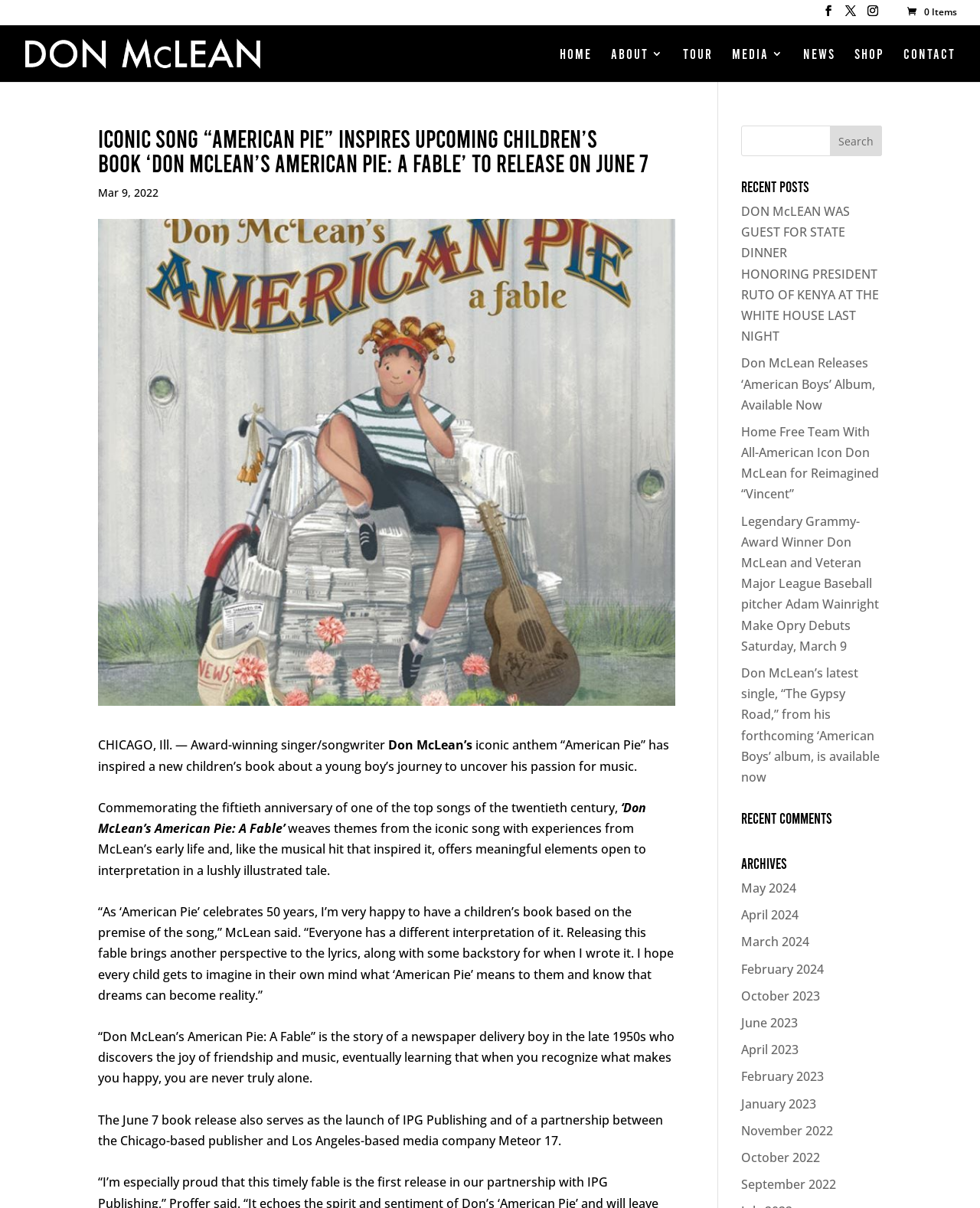Specify the bounding box coordinates of the element's area that should be clicked to execute the given instruction: "Read the news". The coordinates should be four float numbers between 0 and 1, i.e., [left, top, right, bottom].

[0.82, 0.04, 0.852, 0.067]